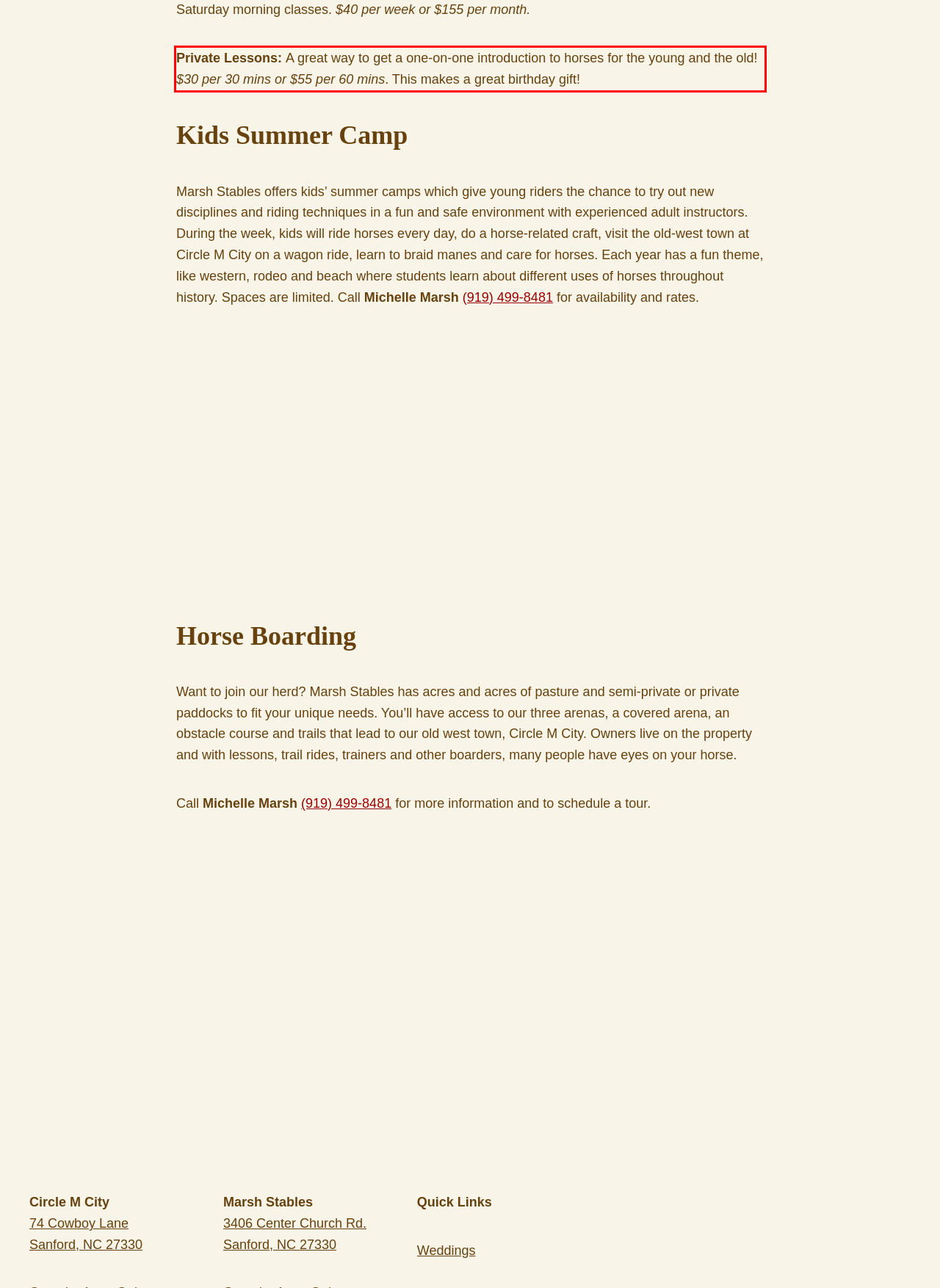Analyze the red bounding box in the provided webpage screenshot and generate the text content contained within.

Private Lessons: A great way to get a one-on-one introduction to horses for the young and the old! $30 per 30 mins or $55 per 60 mins. This makes a great birthday gift!